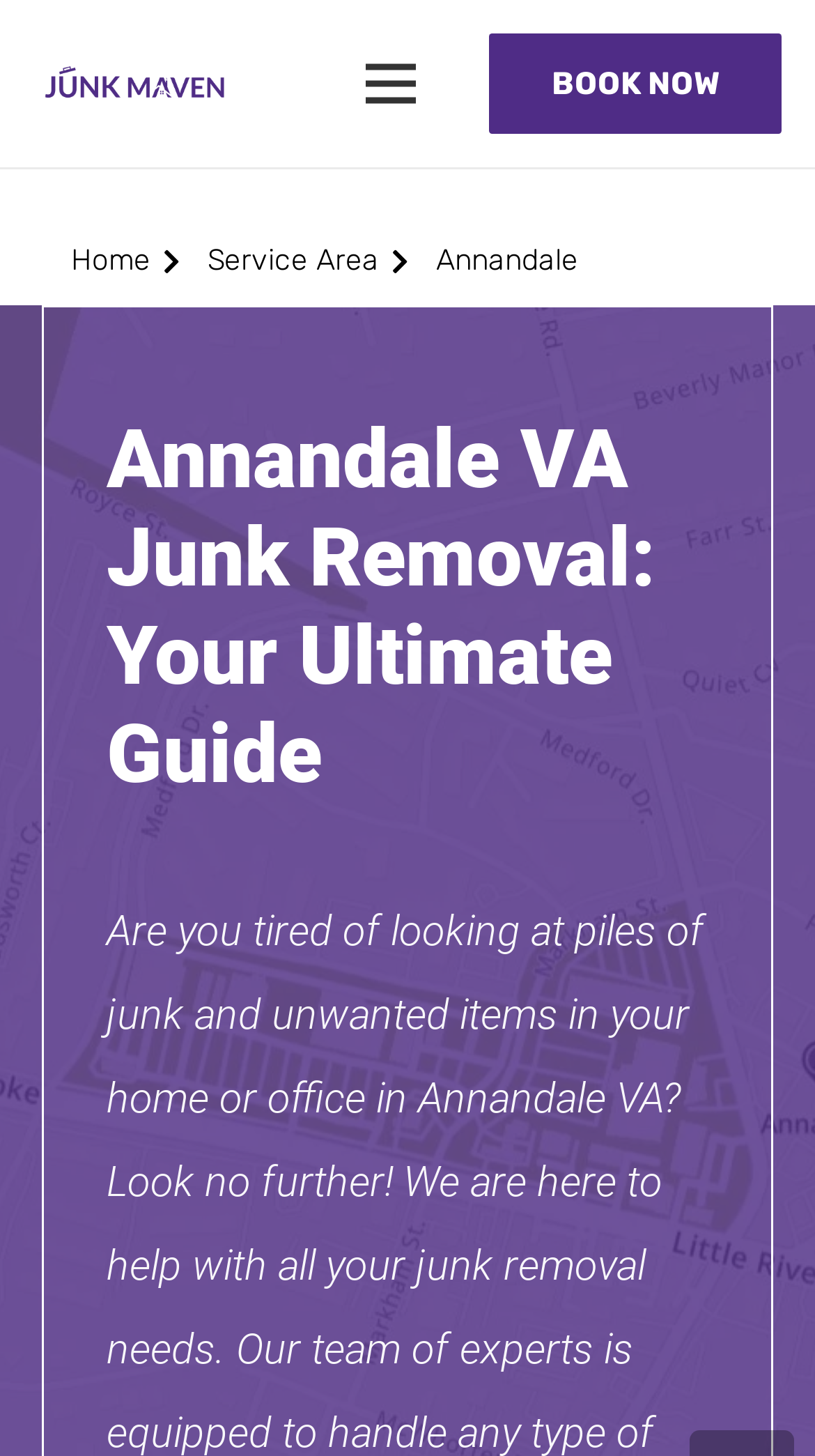How can I initiate the service?
From the image, provide a succinct answer in one word or a short phrase.

Book Now